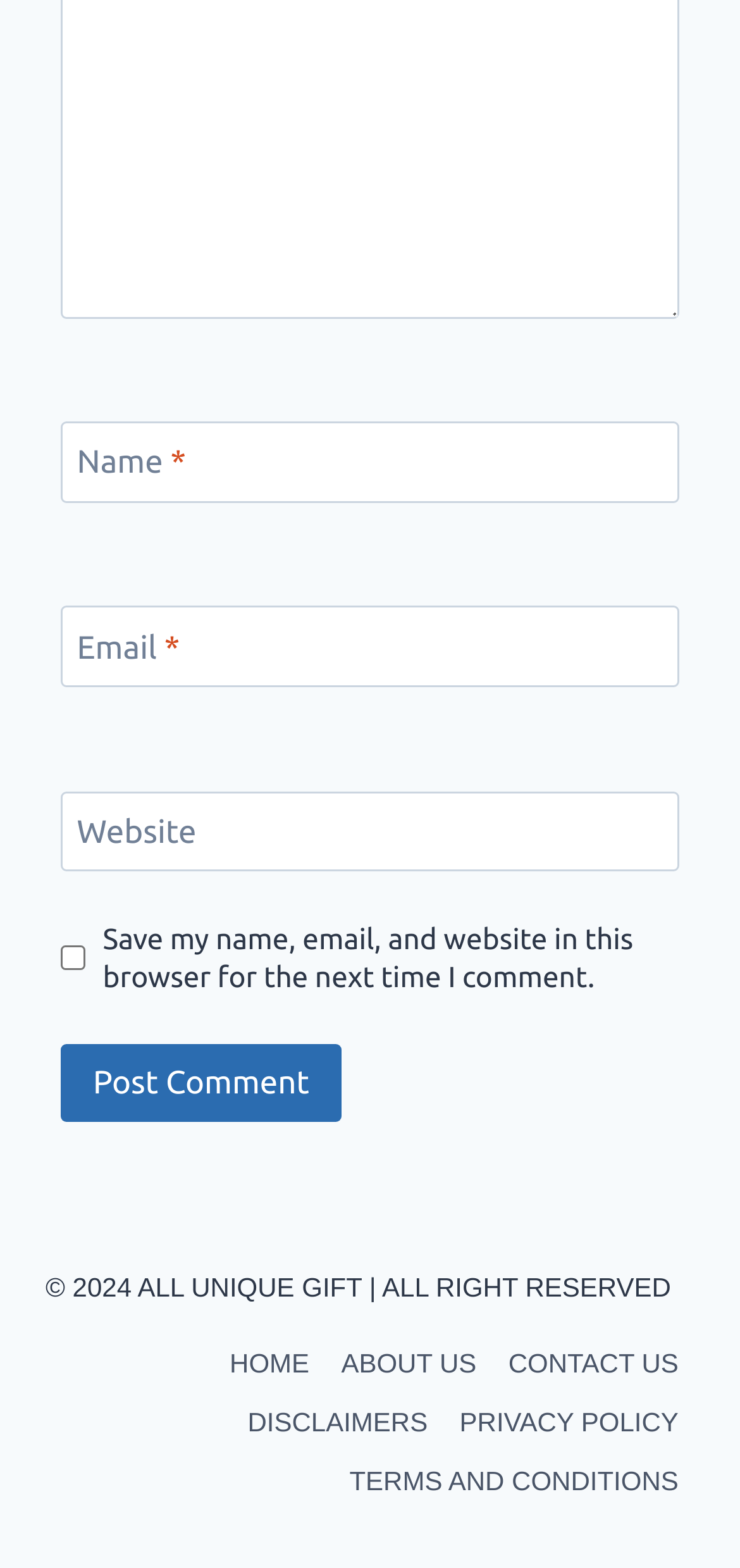Find the bounding box coordinates of the element to click in order to complete the given instruction: "View March 2023."

None